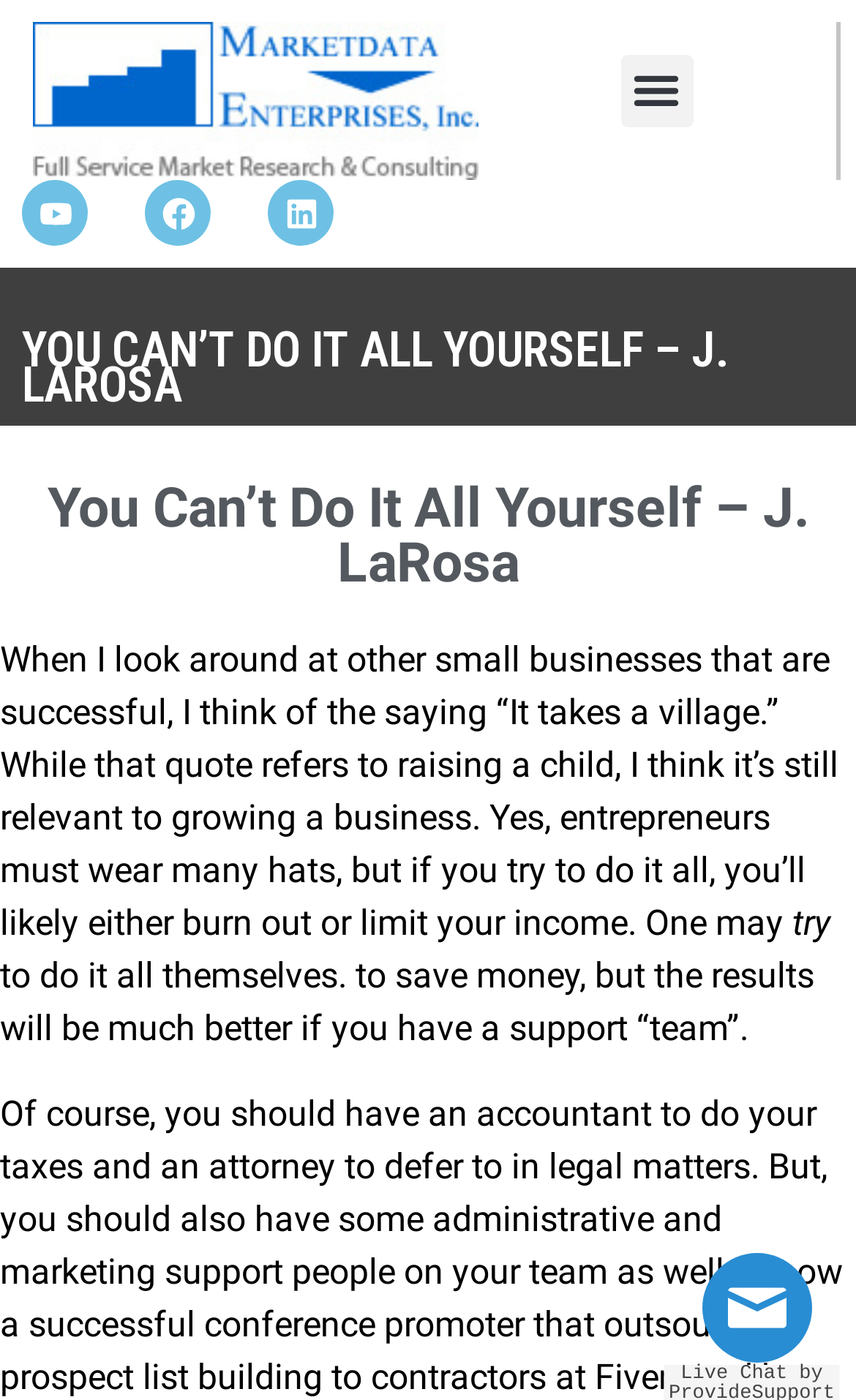Locate the bounding box of the UI element described by: "alt="Market Research Reports"" in the given webpage screenshot.

[0.026, 0.016, 0.559, 0.129]